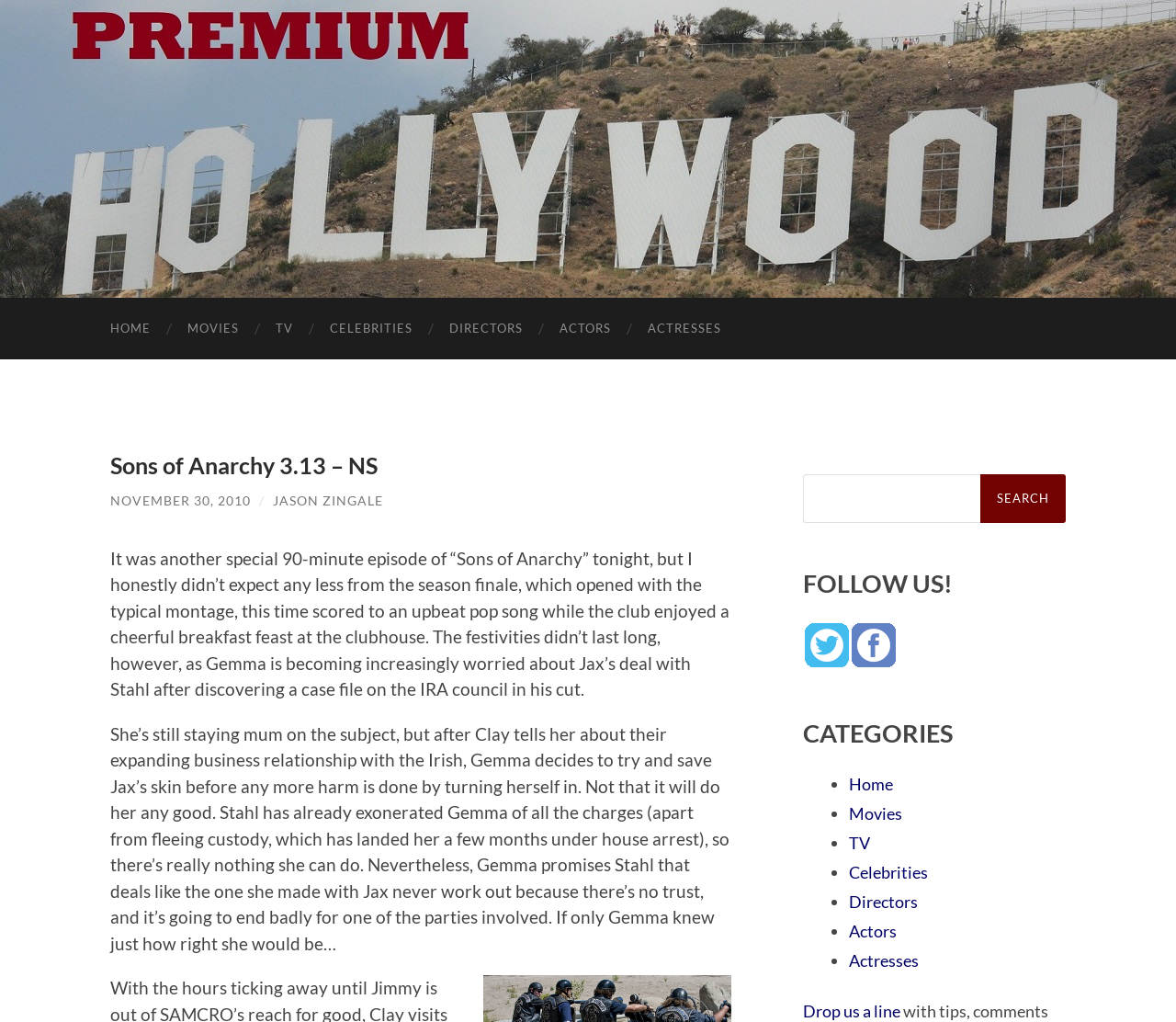Find the bounding box coordinates of the clickable element required to execute the following instruction: "Read about Sons of Anarchy 3.13". Provide the coordinates as four float numbers between 0 and 1, i.e., [left, top, right, bottom].

[0.094, 0.442, 0.622, 0.469]